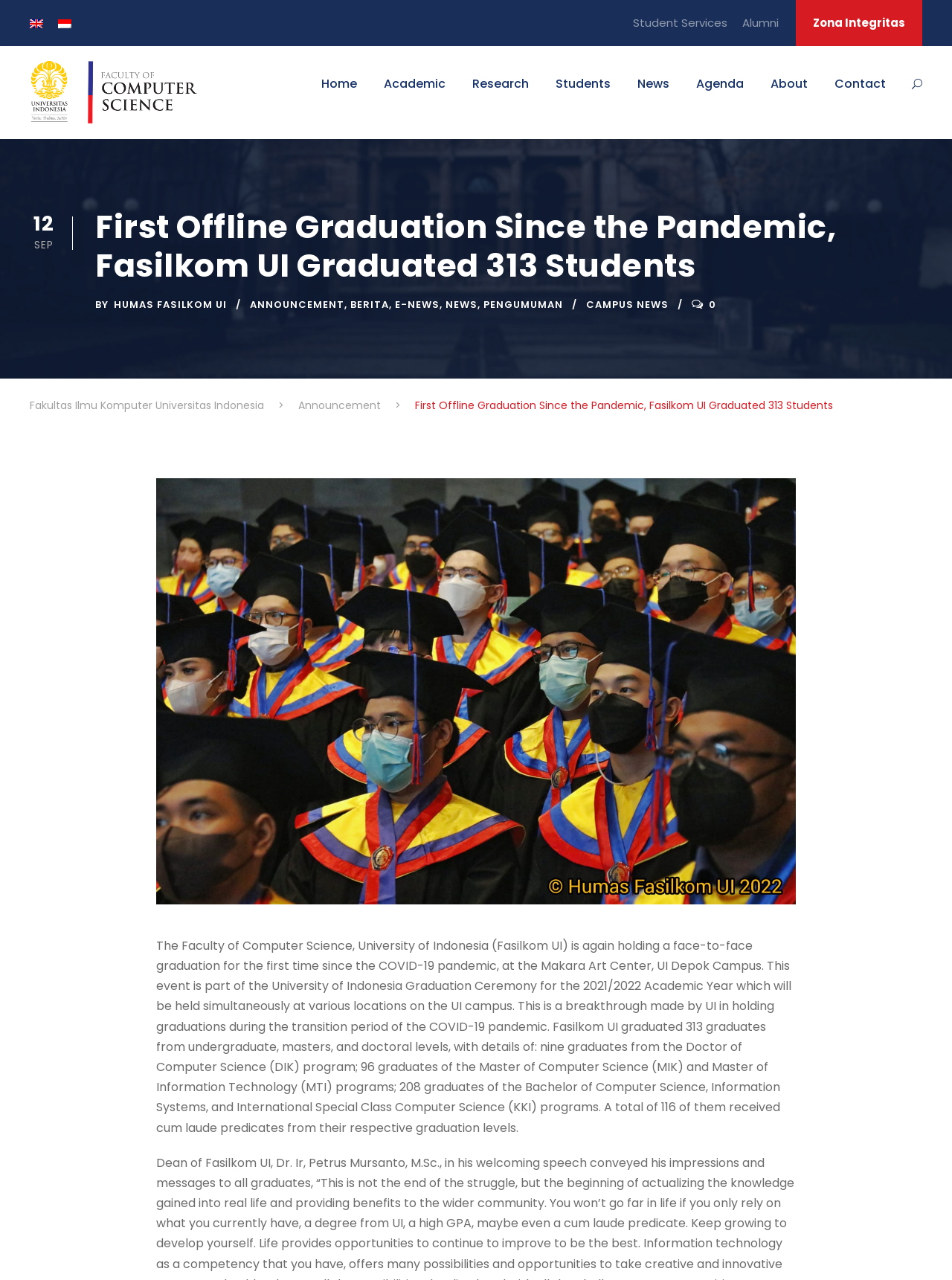Use the details in the image to answer the question thoroughly: 
How many graduates received cum laude predicates?

I found the answer by reading the paragraph of text on the webpage, which states 'A total of 116 of them received cum laude predicates from their respective graduation levels.' This sentence clearly indicates the number of graduates who received cum laude predicates.